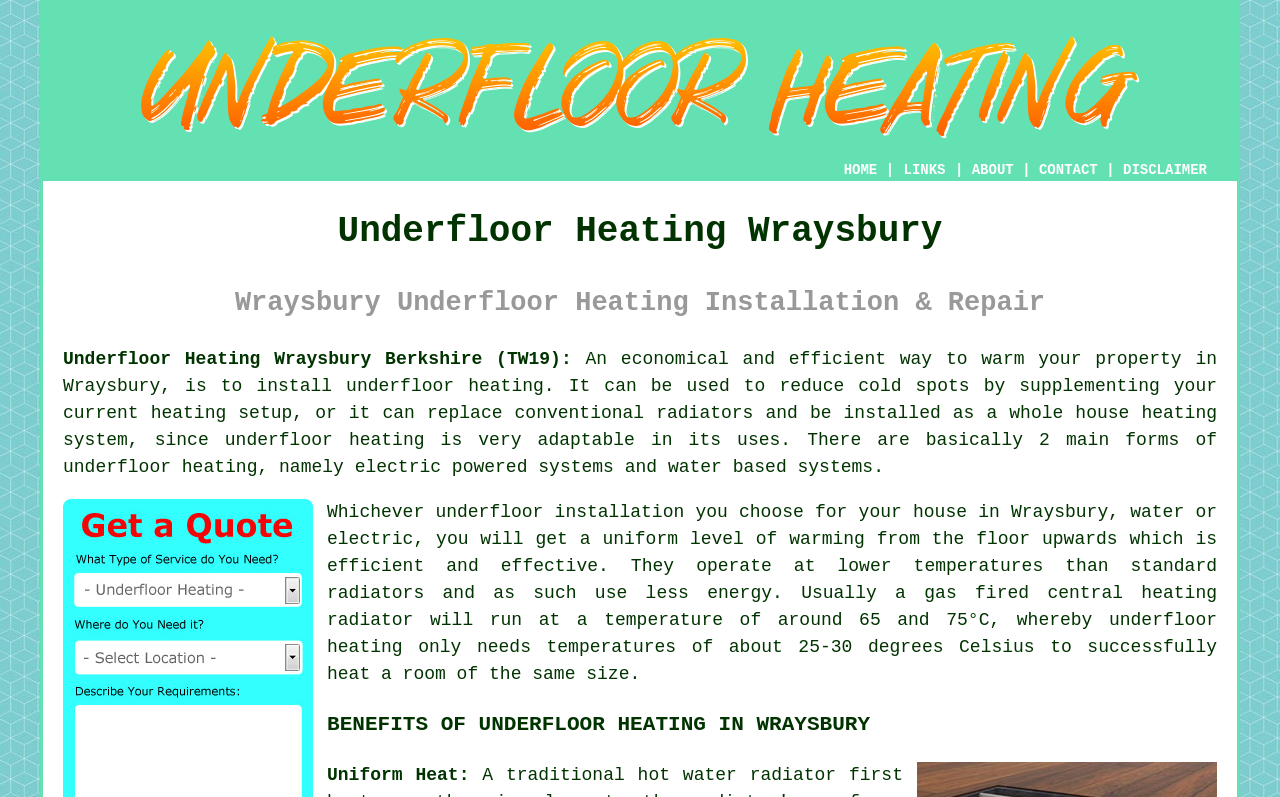Pinpoint the bounding box coordinates for the area that should be clicked to perform the following instruction: "Click underfloor heating".

[0.27, 0.472, 0.425, 0.497]